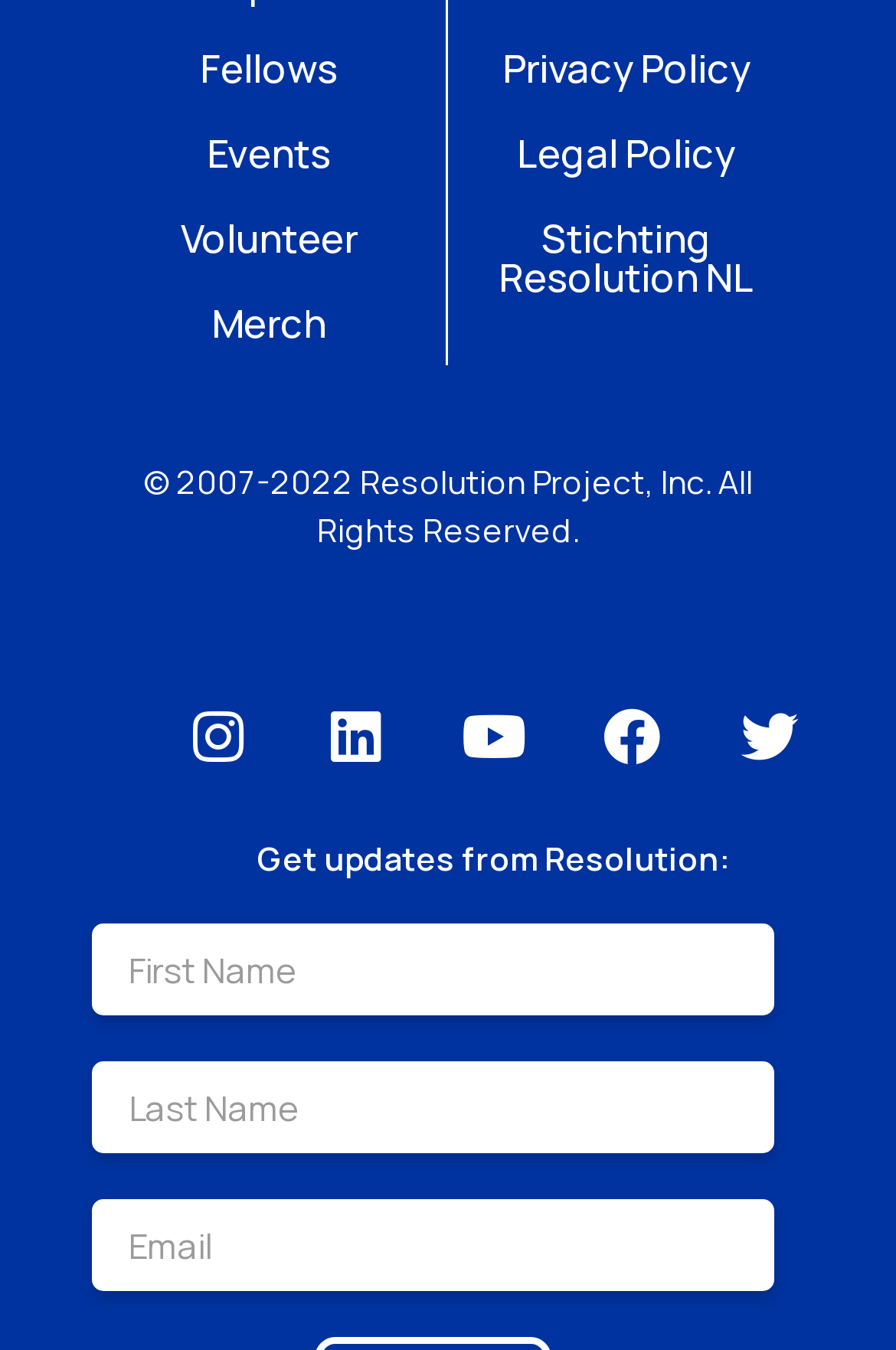Please give a succinct answer to the question in one word or phrase:
How many social media links are there?

5